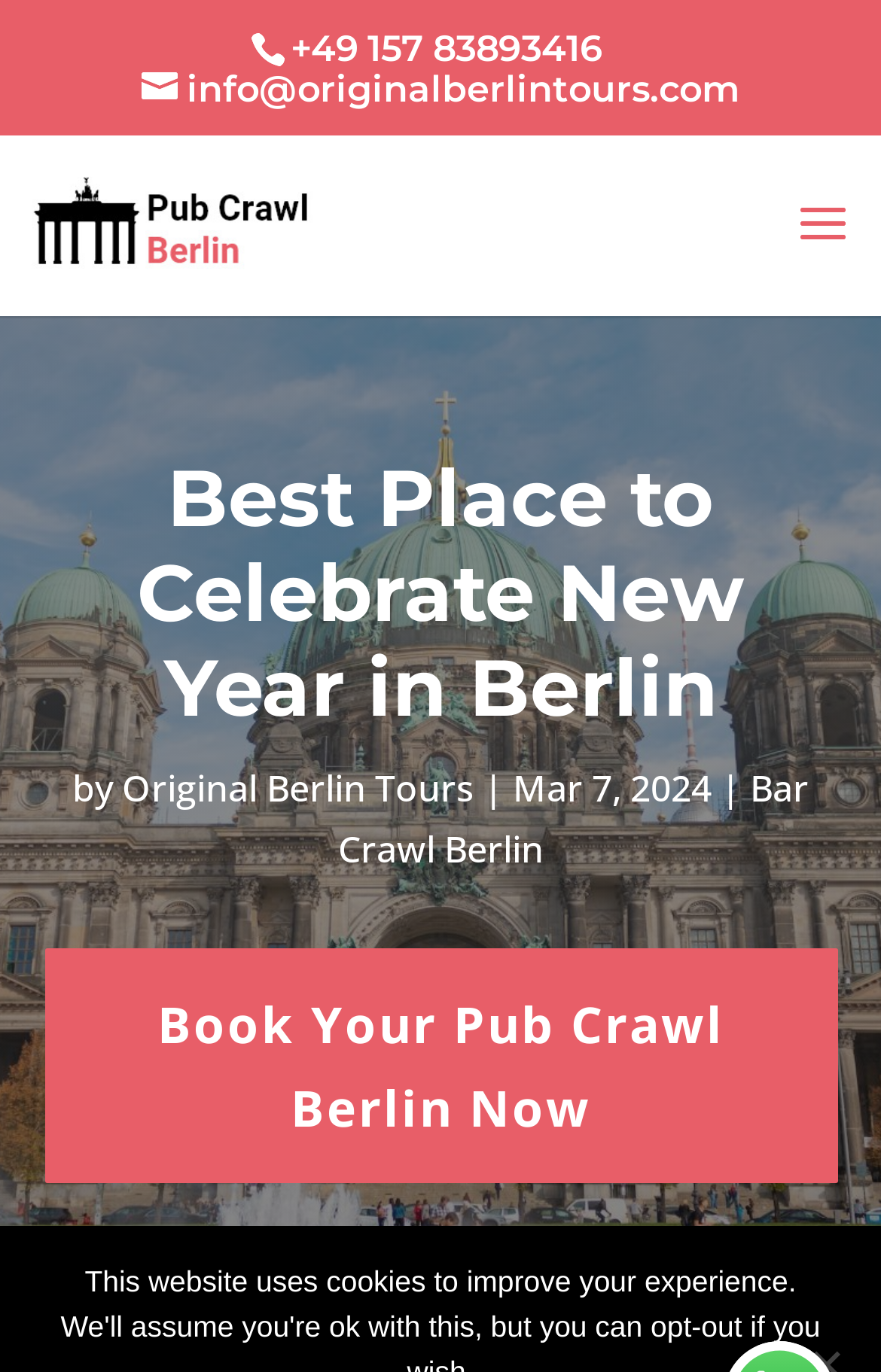What is the phone number on the webpage?
Could you please answer the question thoroughly and with as much detail as possible?

I found the phone number by looking at the static text element with the bounding box coordinates [0.329, 0.02, 0.683, 0.051], which contains the phone number +49 157 83893416.